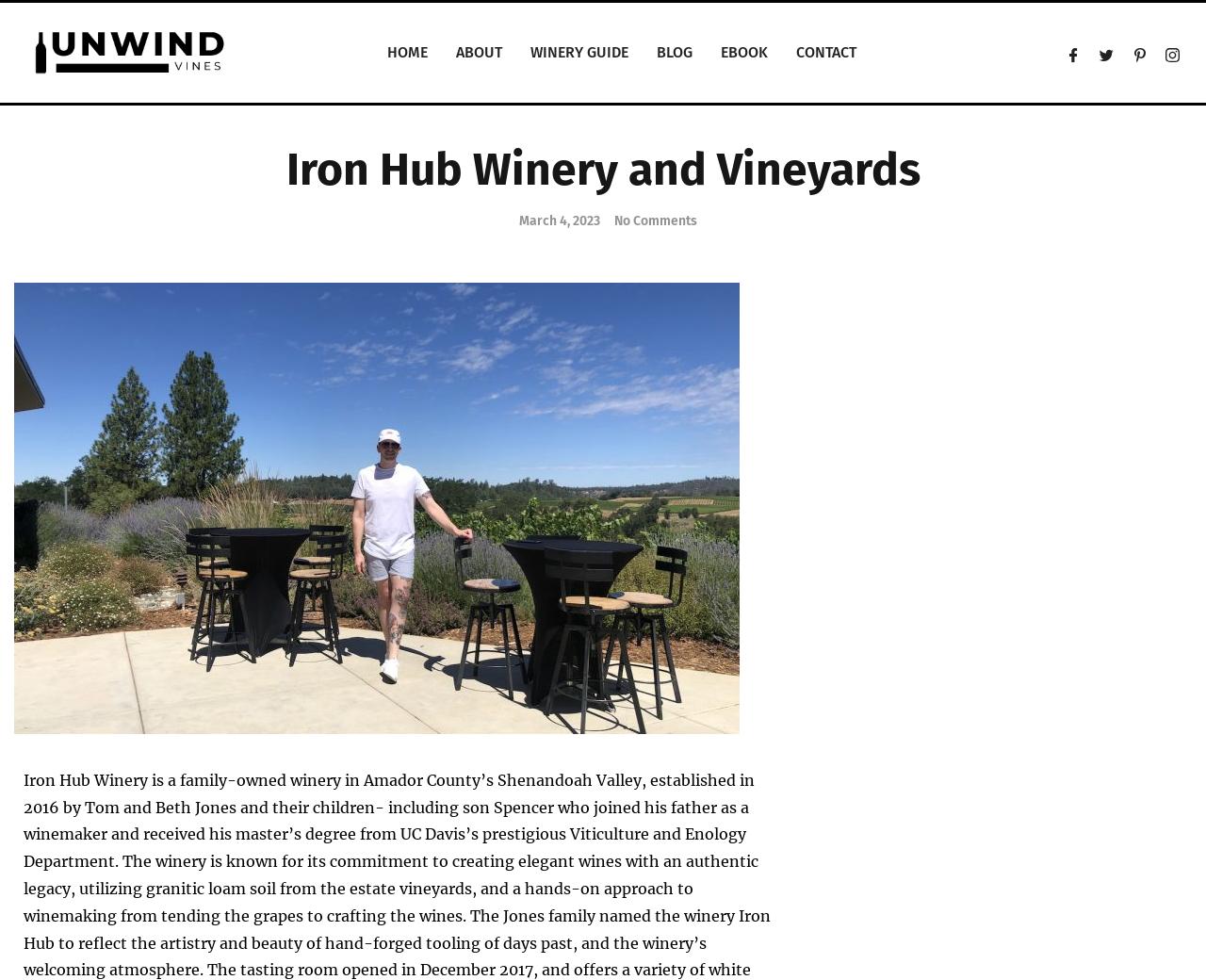Deliver a detailed narrative of the webpage's visual and textual elements.

The webpage is about Iron Hub Winery and Vineyards, a family-owned winery in Amador County's Shenandoah Valley. At the top left of the page, there is a link with no text. To the right of this link, there are six main navigation links: HOME, ABOUT, WINERY GUIDE, BLOG, EBOOK, and CONTACT. These links are positioned horizontally, with HOME on the left and CONTACT on the right.

Below the navigation links, there is a large heading that reads "Iron Hub Winery and Vineyards". This heading spans almost the entire width of the page.

On the right side of the page, there are four social media links: Facebook, Twitter, Pinterest, and Instagram. These links are positioned vertically, with Facebook at the top and Instagram at the bottom.

In the middle of the page, there is a section with two links: "March 4, 2023" and "No Comments". These links are positioned horizontally, with "March 4, 2023" on the left and "No Comments" on the right.

Below this section, there is a large image that takes up most of the page's width. The image is labeled "IMG_9316".